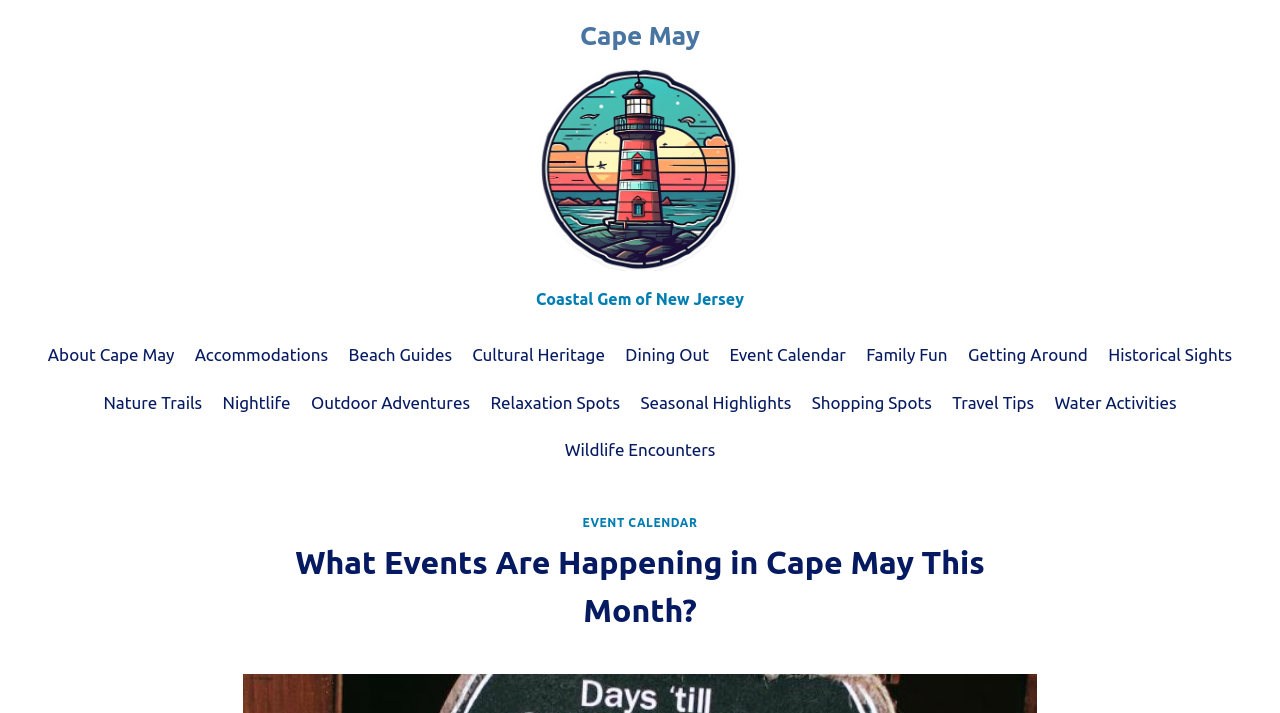Kindly determine the bounding box coordinates for the area that needs to be clicked to execute this instruction: "Go to the event calendar page".

[0.455, 0.724, 0.545, 0.742]